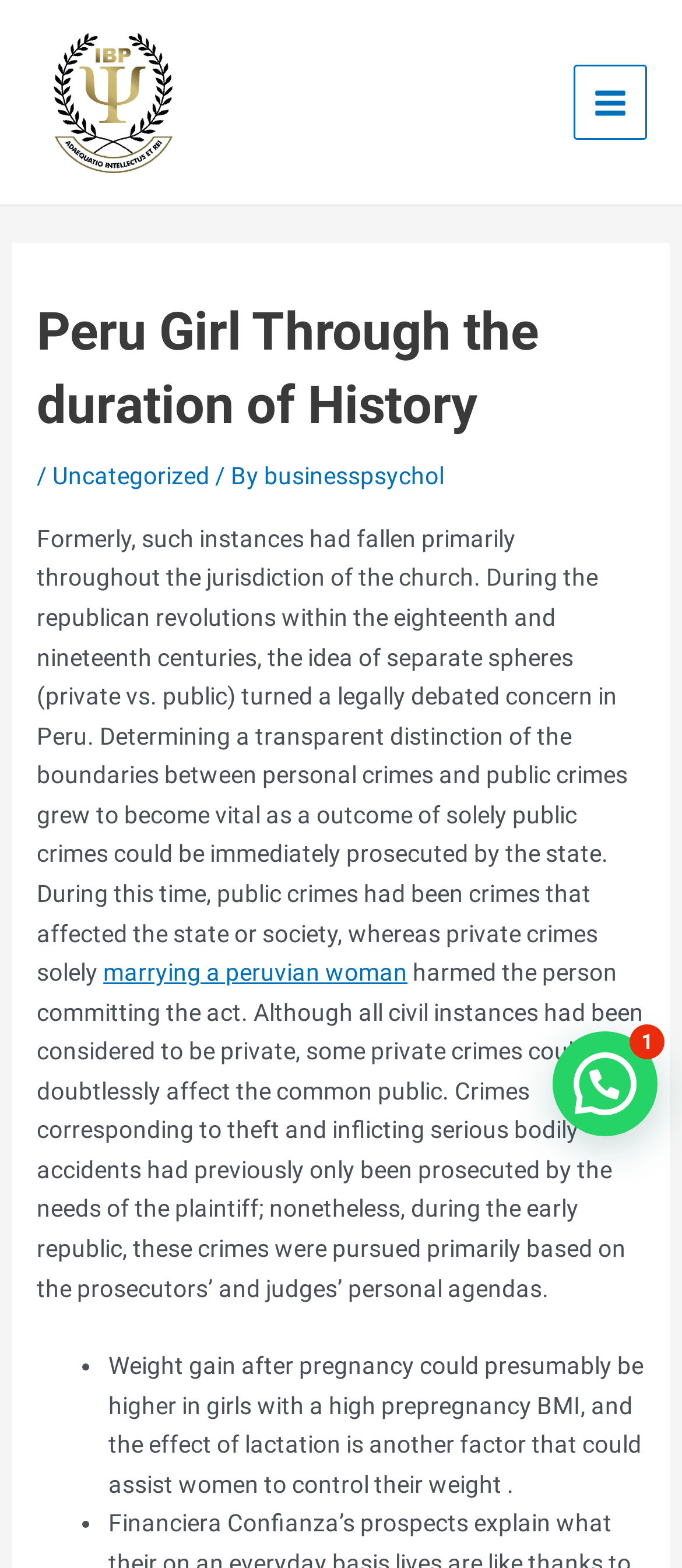Provide a comprehensive caption for the webpage.

The webpage is about the history of women in Peru, with a focus on their roles and treatment throughout the centuries. At the top left of the page, there is a link, and on the top right, there is a button labeled "Main Menu" with an image beside it. 

Below the top section, there is a header with the title "Peru Girl Through the duration of History" and a separator line. Underneath the title, there are three links: "Uncategorized", "businesspsychol", and a separator line in between. 

The main content of the page is a long paragraph of text that discusses the legal and social treatment of women in Peru during the 18th and 19th centuries. The text explains how the concept of separate spheres (private vs. public) became a legally debated concern and how public crimes were distinguished from private crimes. 

In the middle of the page, there is a link to "marrying a peruvian woman" that breaks up the long paragraph of text. The text continues below, discussing how certain crimes, such as theft and inflicting serious bodily injuries, were prosecuted during this time period. 

At the bottom of the page, there are two bullet points with text discussing weight gain after pregnancy and how lactation can help women control their weight.